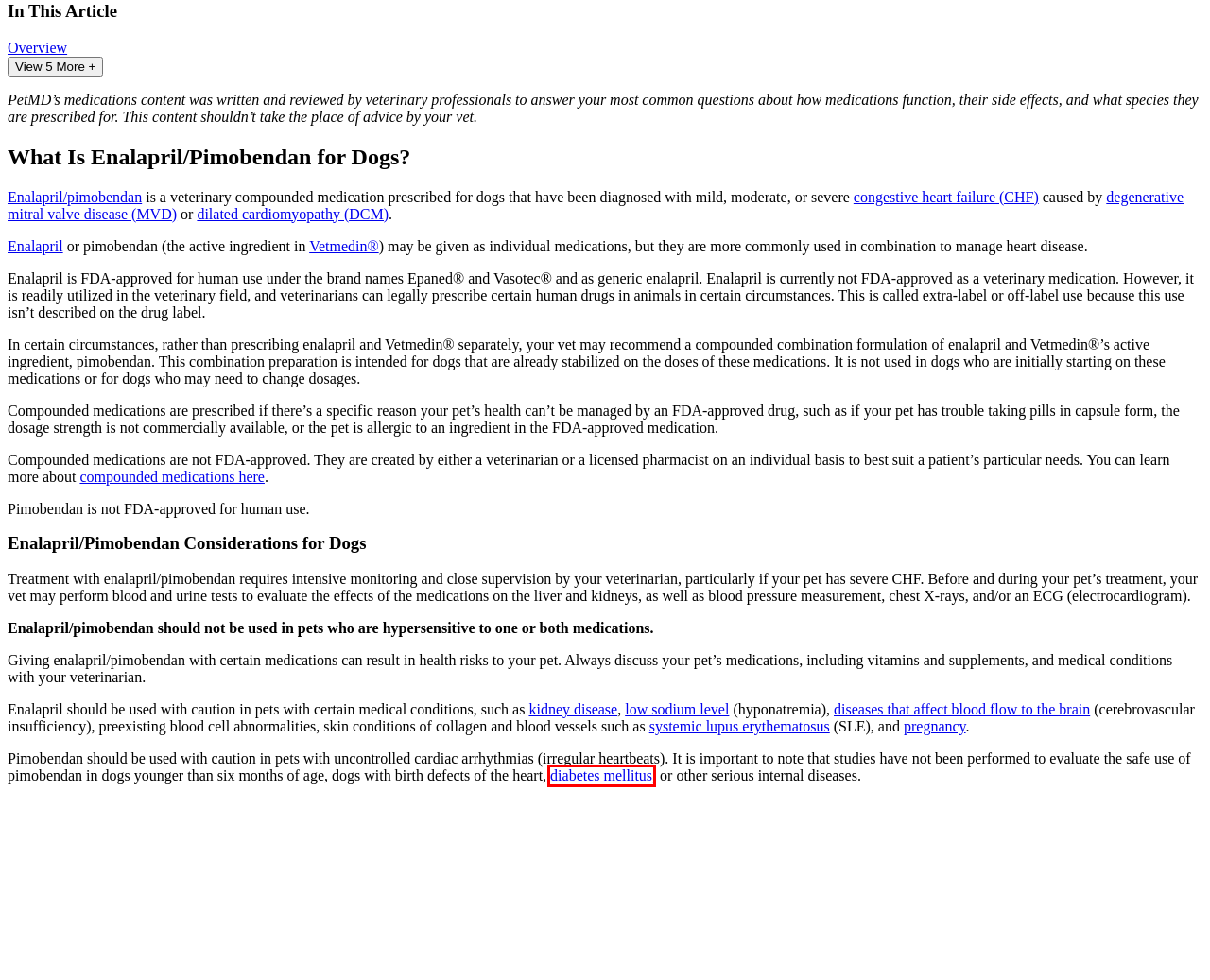With the provided screenshot showing a webpage and a red bounding box, determine which webpage description best fits the new page that appears after clicking the element inside the red box. Here are the options:
A. Enalapril maleate | Medication: PetMD | PetMD
B. Mitral Valve Disease in Dogs | PetMD
C. Sodium Deficiency in Dogs | PetMD
D. Congestive Heart Failure in Dogs | PetMD
E. Systemic Lupus Erythematosus (SLE) in Dogs | PetMD
F. What Is a Veterinary Compounding Pharmacy? | PetMD
G. Diabetes in Dogs | PetMD
H. Vetmedin® and Vetmedin®-CA1 for Dogs | Dog, Pet Medication | PetMD

G